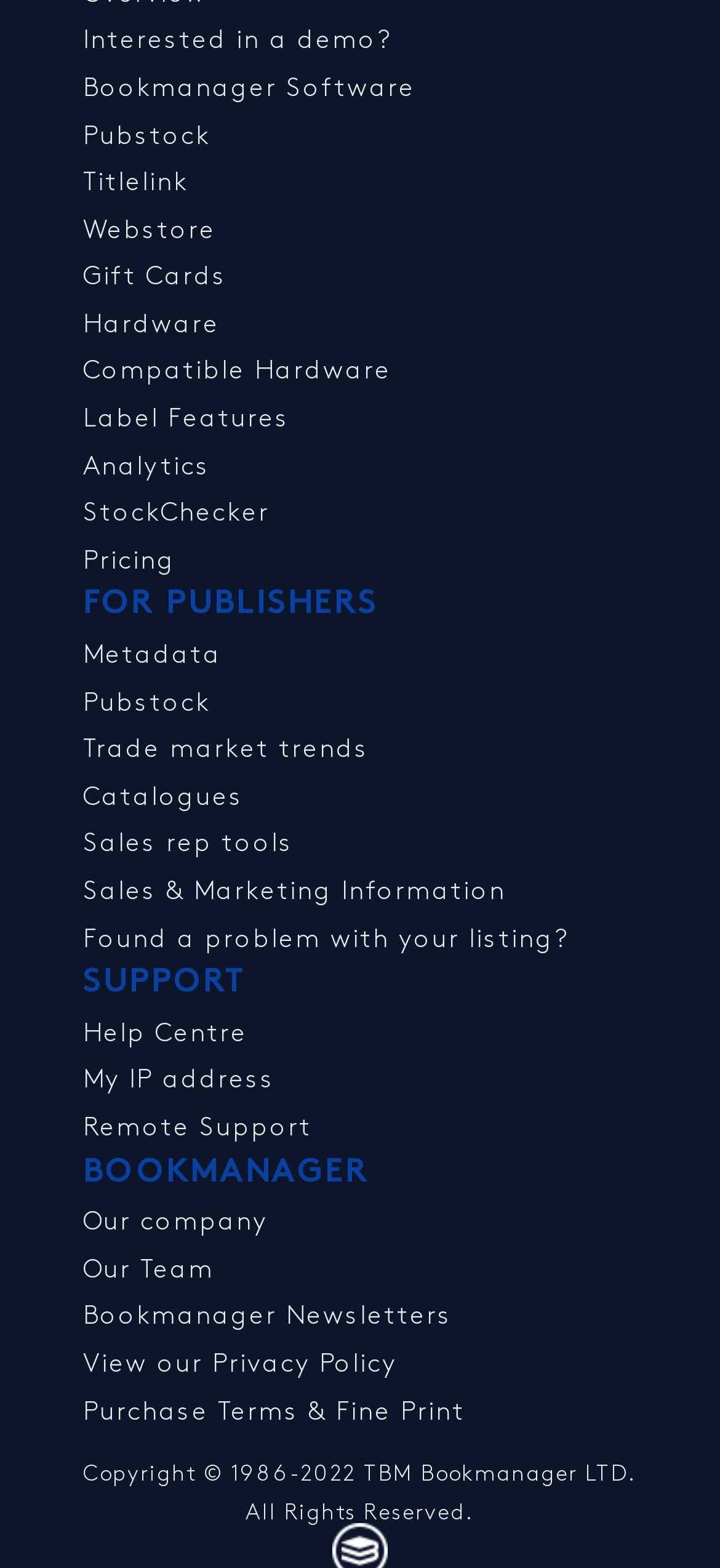Please find the bounding box coordinates of the element's region to be clicked to carry out this instruction: "Learn about Bookboon".

None